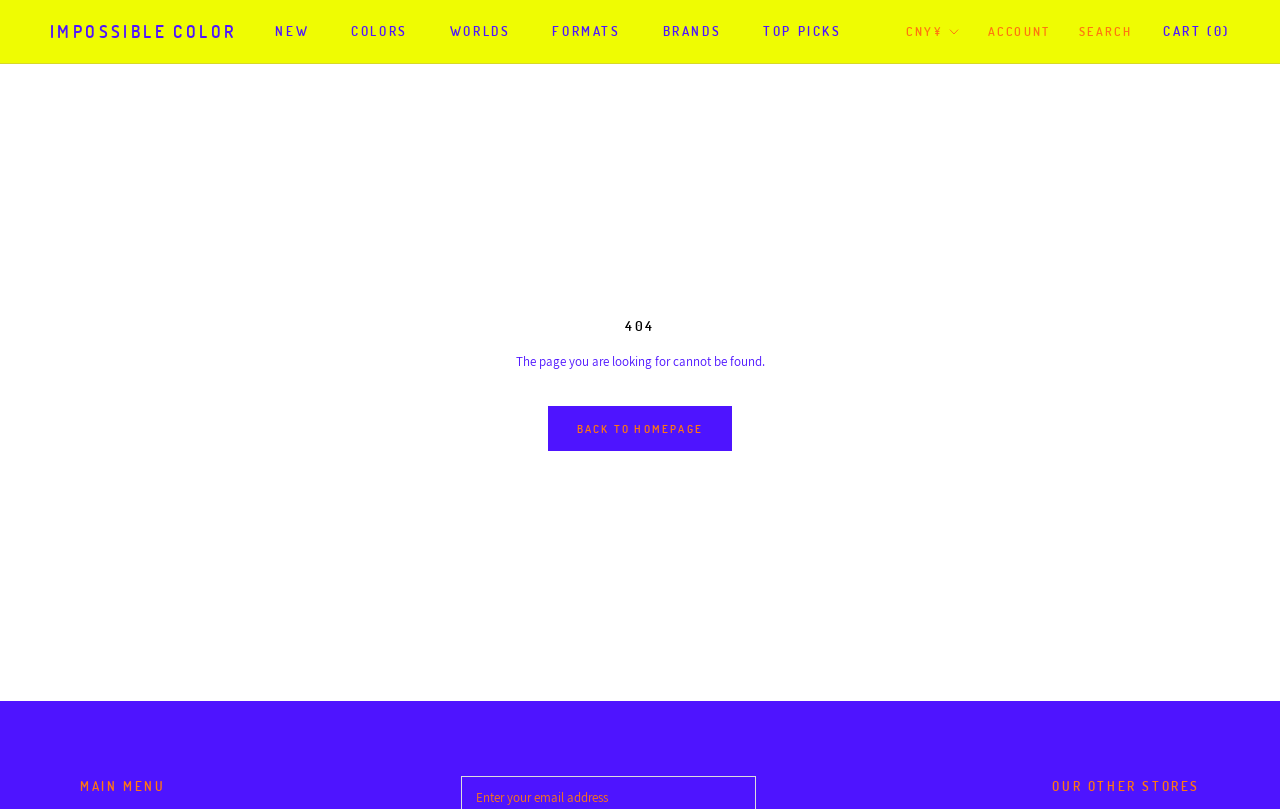Please determine the bounding box coordinates for the element that should be clicked to follow these instructions: "go to ACCOUNT page".

[0.772, 0.027, 0.821, 0.052]